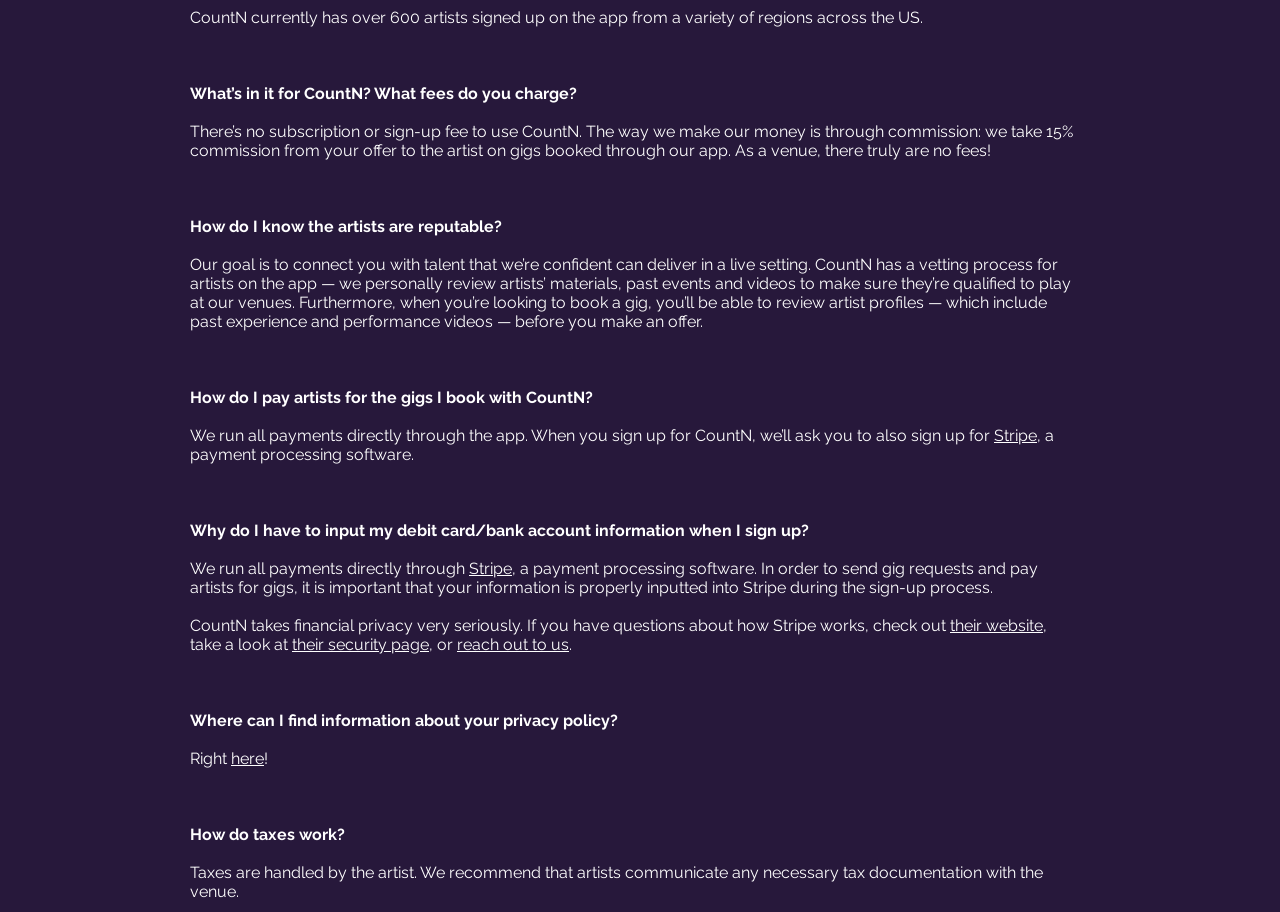For the element described, predict the bounding box coordinates as (top-left x, top-left y, bottom-right x, bottom-right y). All values should be between 0 and 1. Element description: here

[0.18, 0.821, 0.206, 0.842]